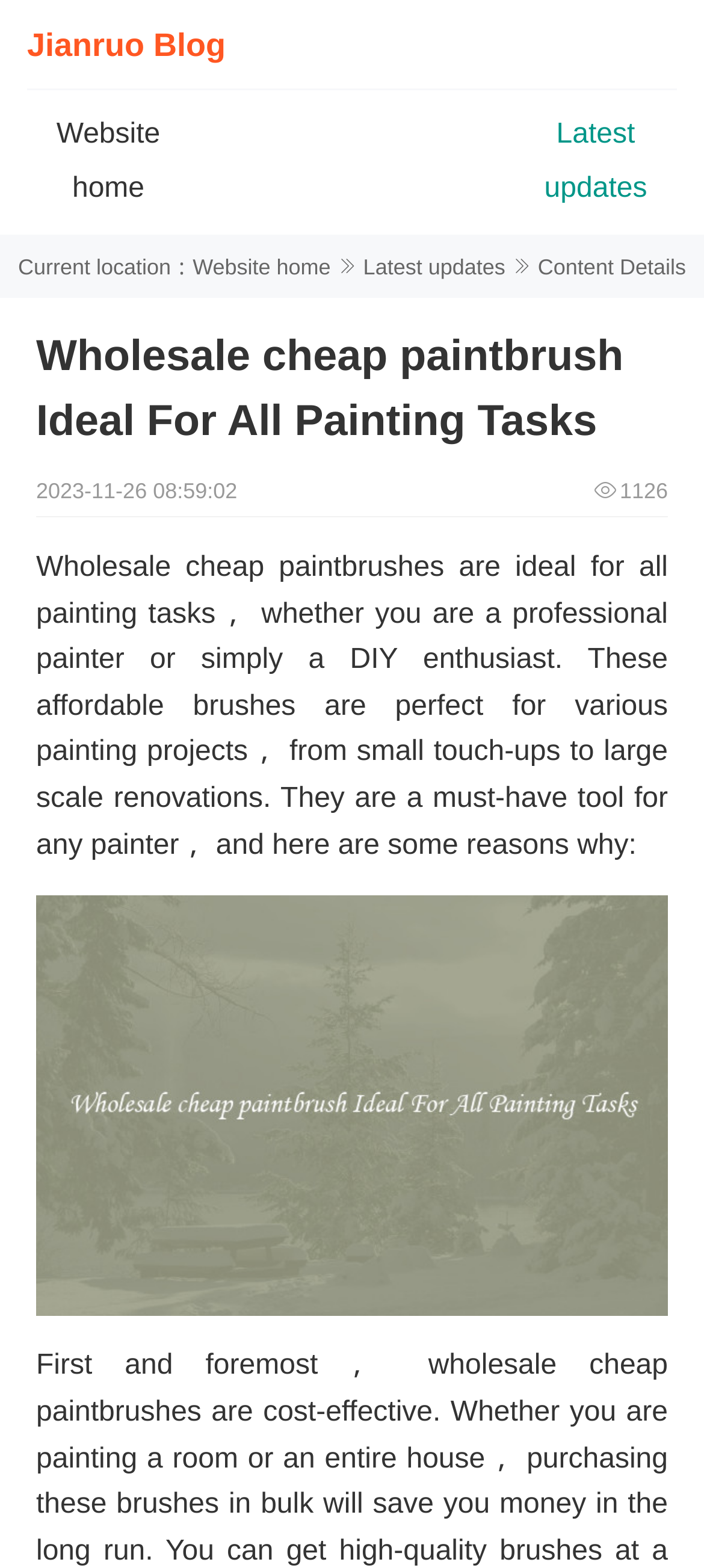What is the purpose of the paintbrushes?
Refer to the image and provide a concise answer in one word or phrase.

For all painting tasks